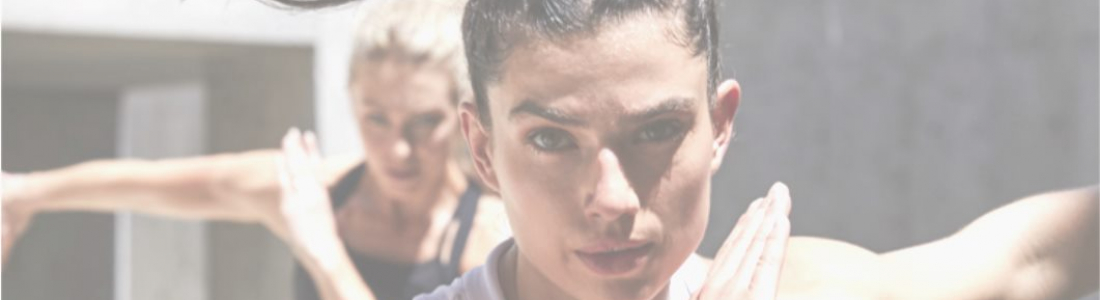Capture every detail in the image and describe it fully.

The image showcases two individuals engaged in a dynamic fitness routine, with one person in the foreground demonstrating a focused pose. The individual in the forefront appears to be concentrating on their movement, exhibiting strength and determination, while another participant is visible in the background, actively participating in the exercise. This image captures the essence of the "Our Annual 30 Day Challenge" hosted by FitnessWorks NT, highlighting the spirit of community, competition, and fitness. The challenge encourages participants to test their endurance and strength over a month-long period, fostering motivation and camaraderie among competitors.